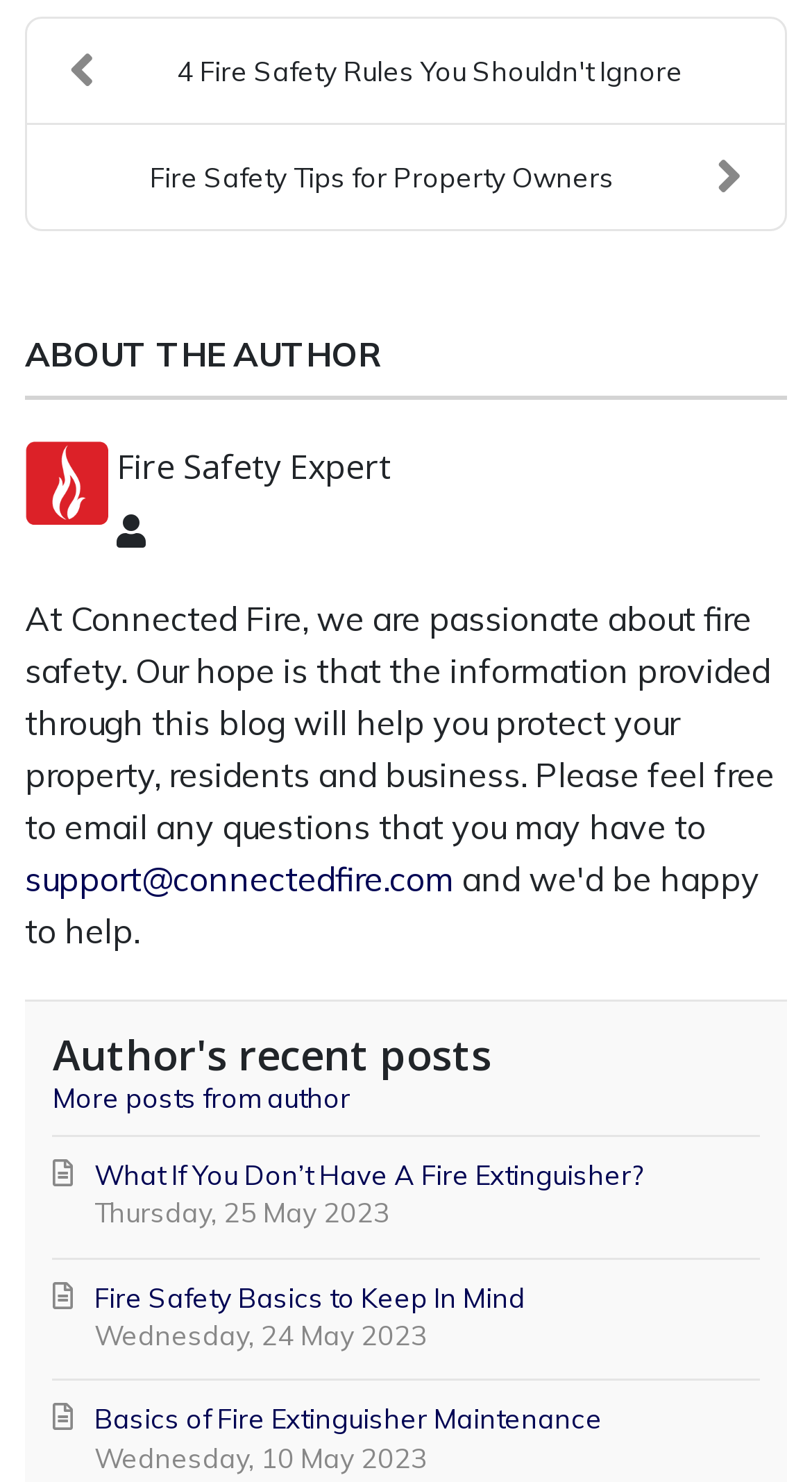Identify the bounding box coordinates of the section to be clicked to complete the task described by the following instruction: "Visit About us page". The coordinates should be four float numbers between 0 and 1, formatted as [left, top, right, bottom].

None